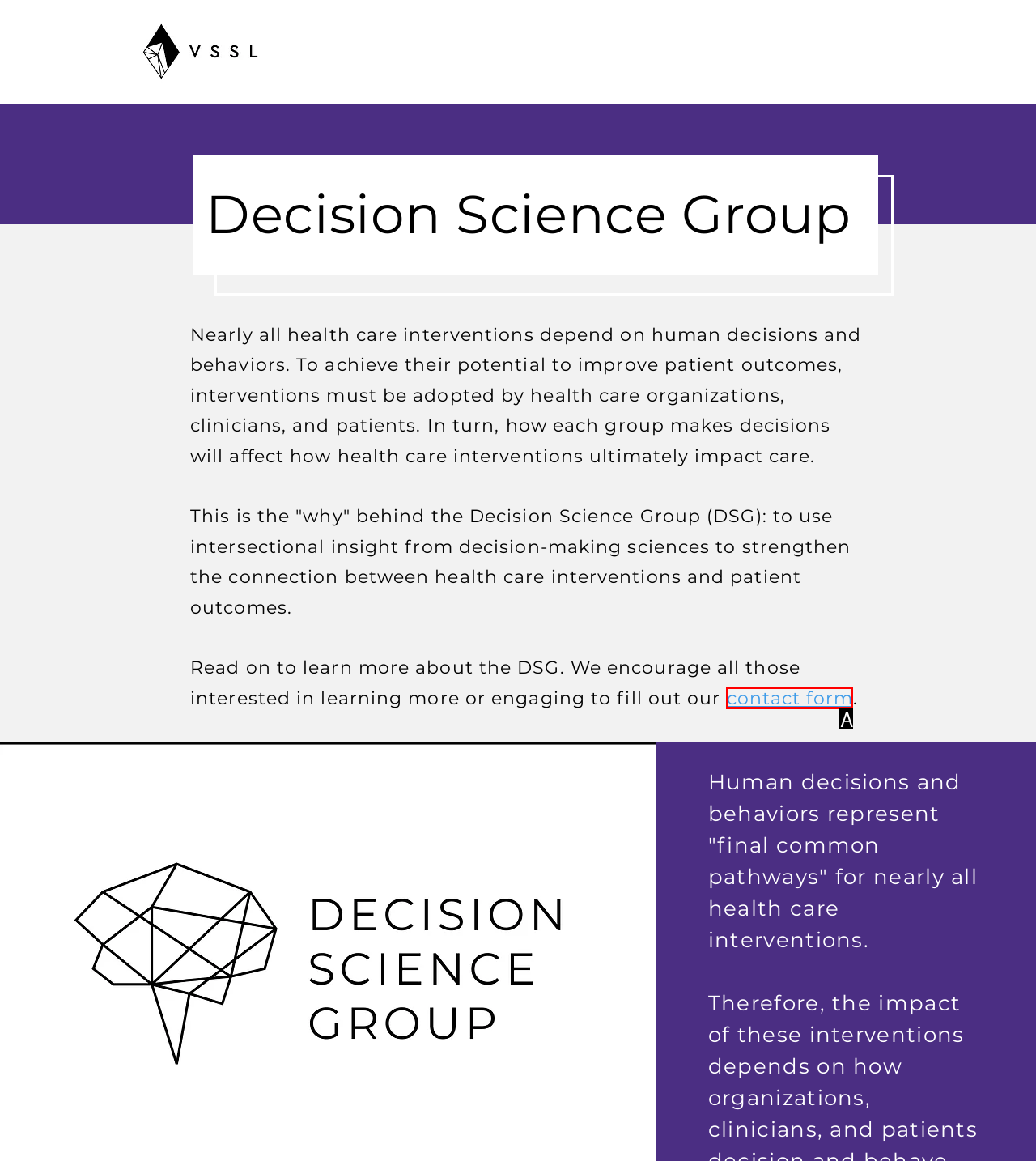Determine the option that aligns with this description: contact form
Reply with the option's letter directly.

A